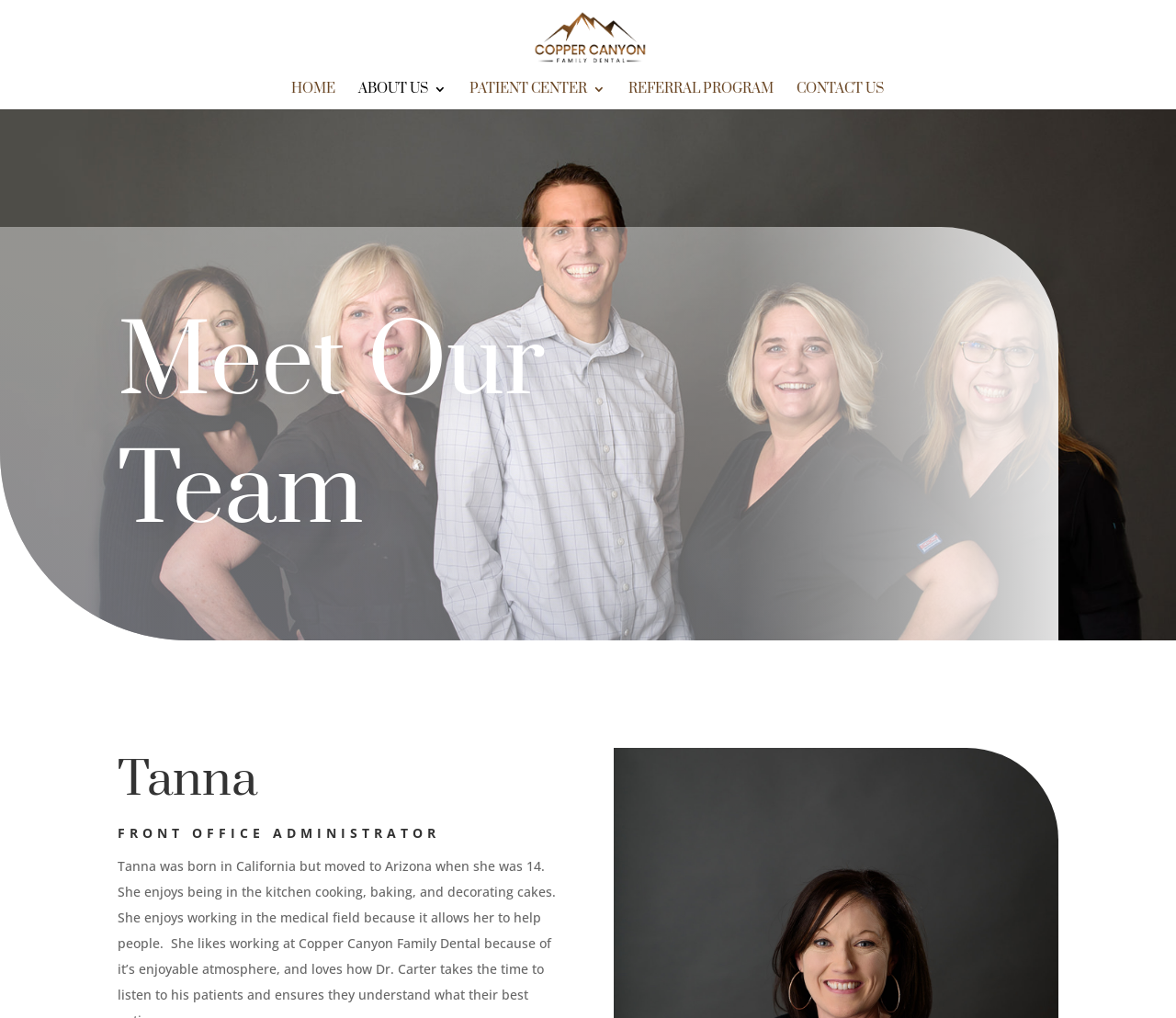What is the name of the second team member mentioned?
Provide a short answer using one word or a brief phrase based on the image.

Carter